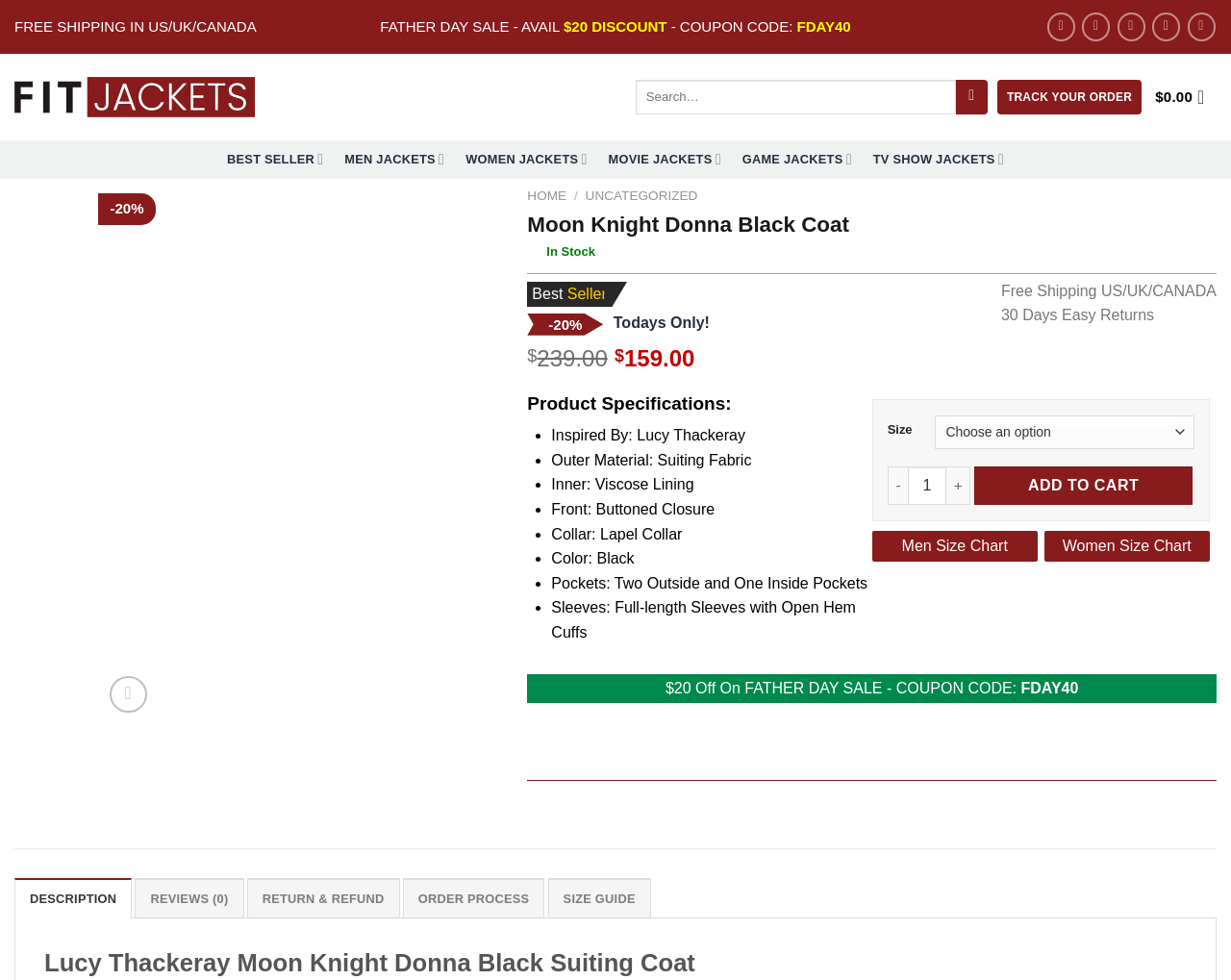Refer to the element description parent_node: Search for: name="s" placeholder="Search…" and identify the corresponding bounding box in the screenshot. Format the coordinates as (top-left x, top-left y, bottom-right x, bottom-right y) with values in the range of 0 to 1.

[0.516, 0.082, 0.776, 0.117]